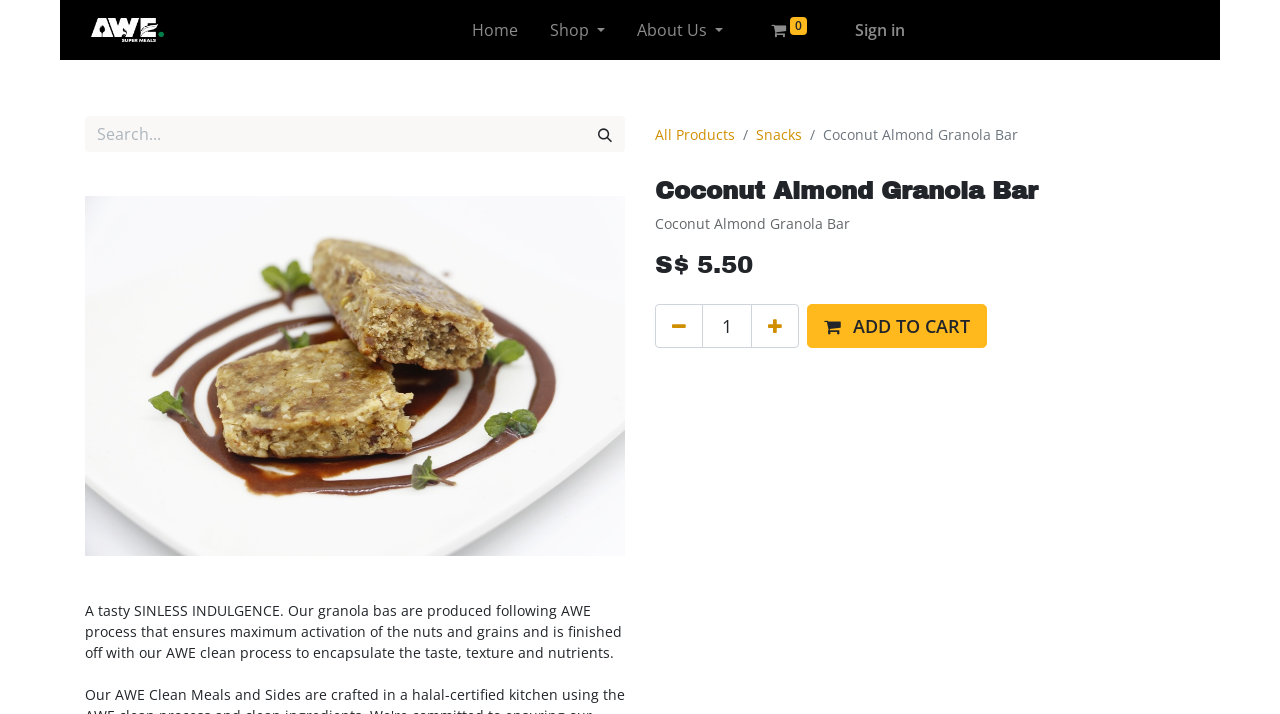Locate the bounding box coordinates of the area where you should click to accomplish the instruction: "Add one Coconut Almond Granola Bar to cart".

[0.587, 0.425, 0.624, 0.487]